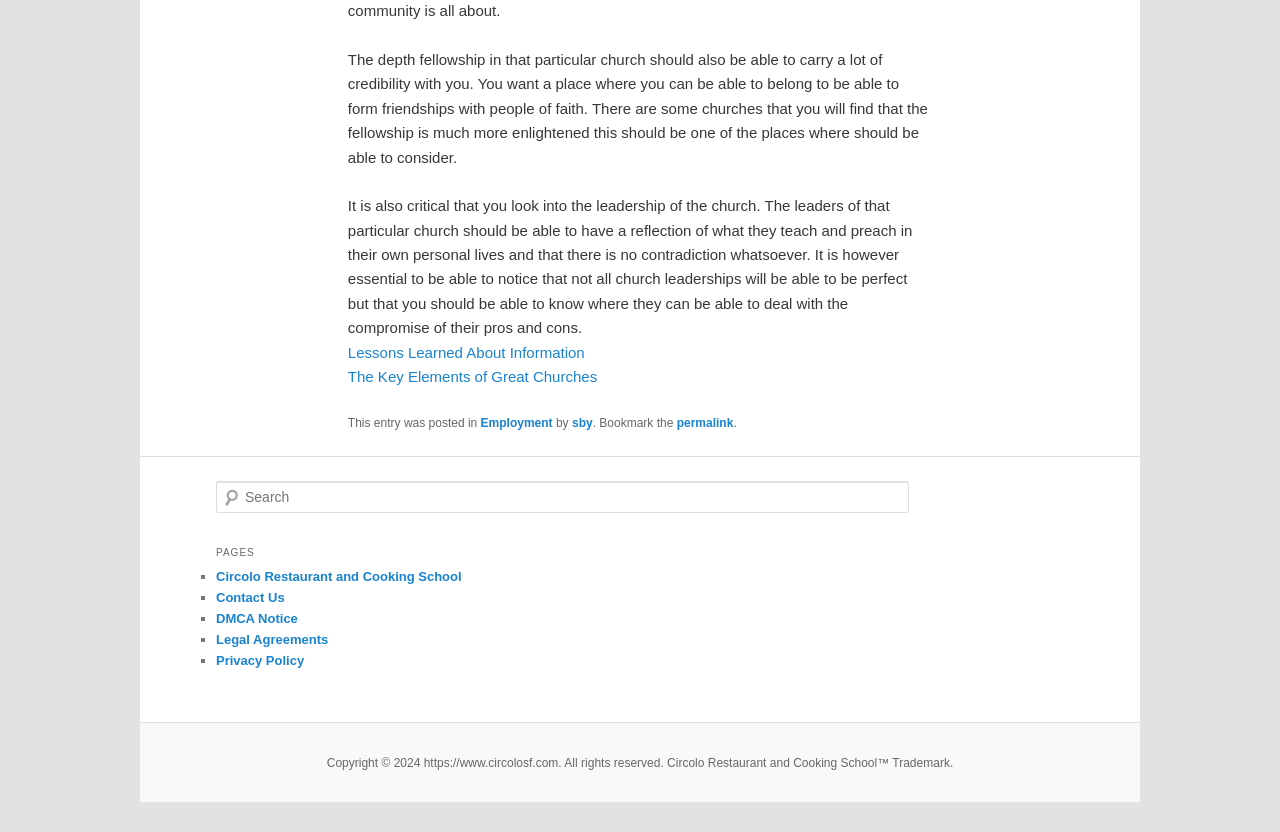Determine the bounding box coordinates for the area that should be clicked to carry out the following instruction: "visit the key elements of great churches".

[0.272, 0.442, 0.467, 0.463]